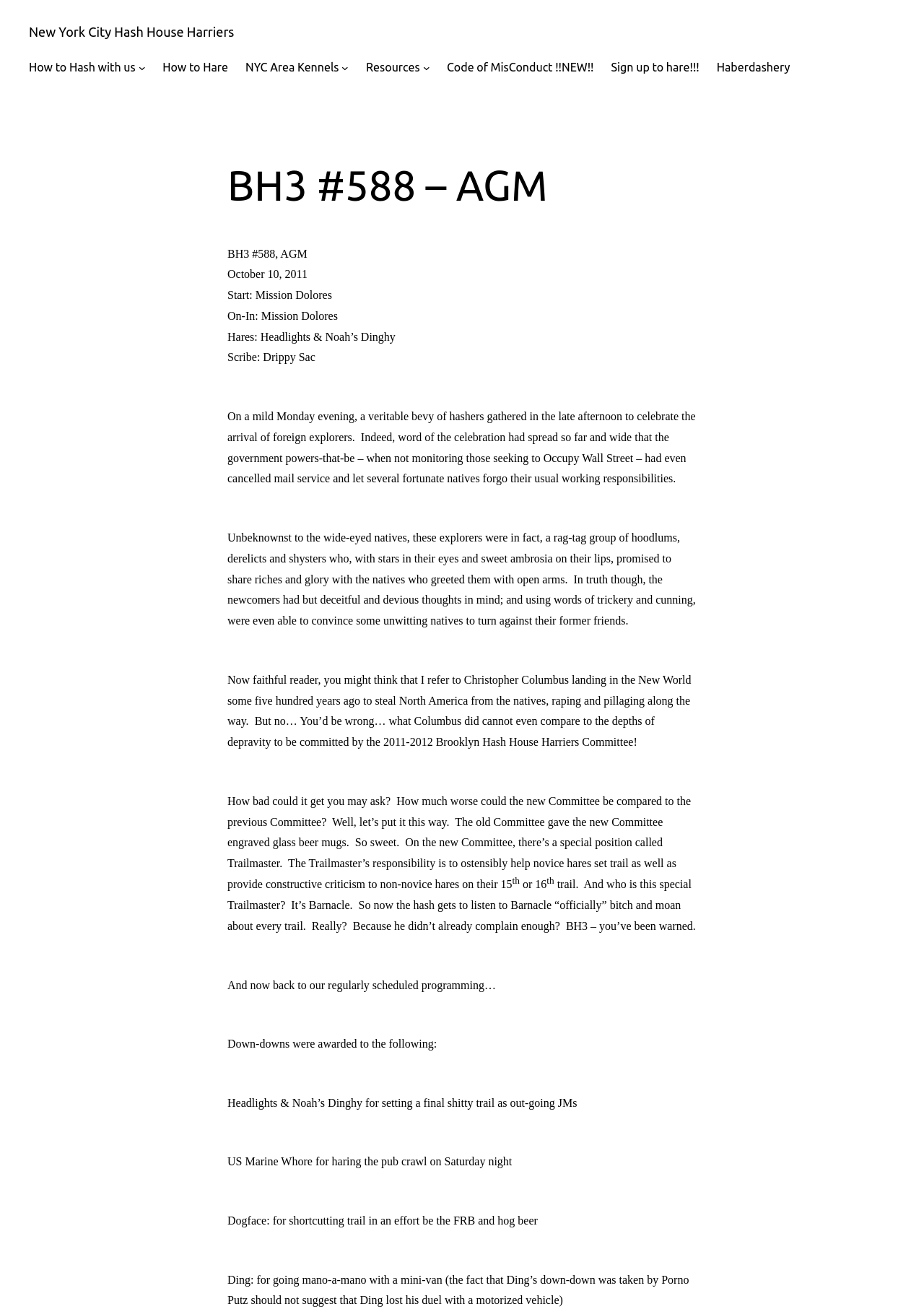Please answer the following question using a single word or phrase: What is the name of the person who hared the pub crawl on Saturday night?

US Marine Whore